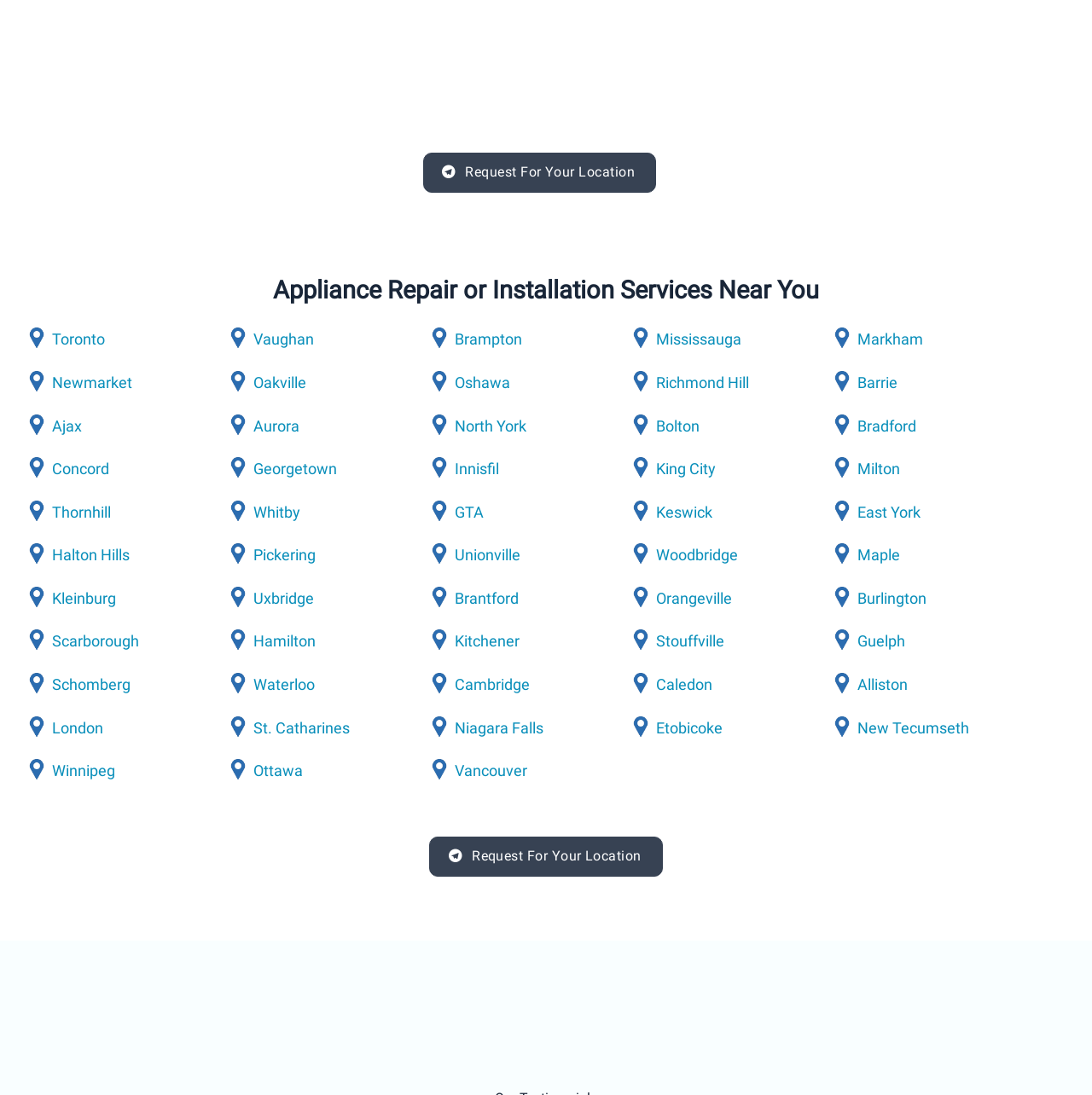Answer the question below in one word or phrase:
Can users select a location from a list on this webpage?

Yes